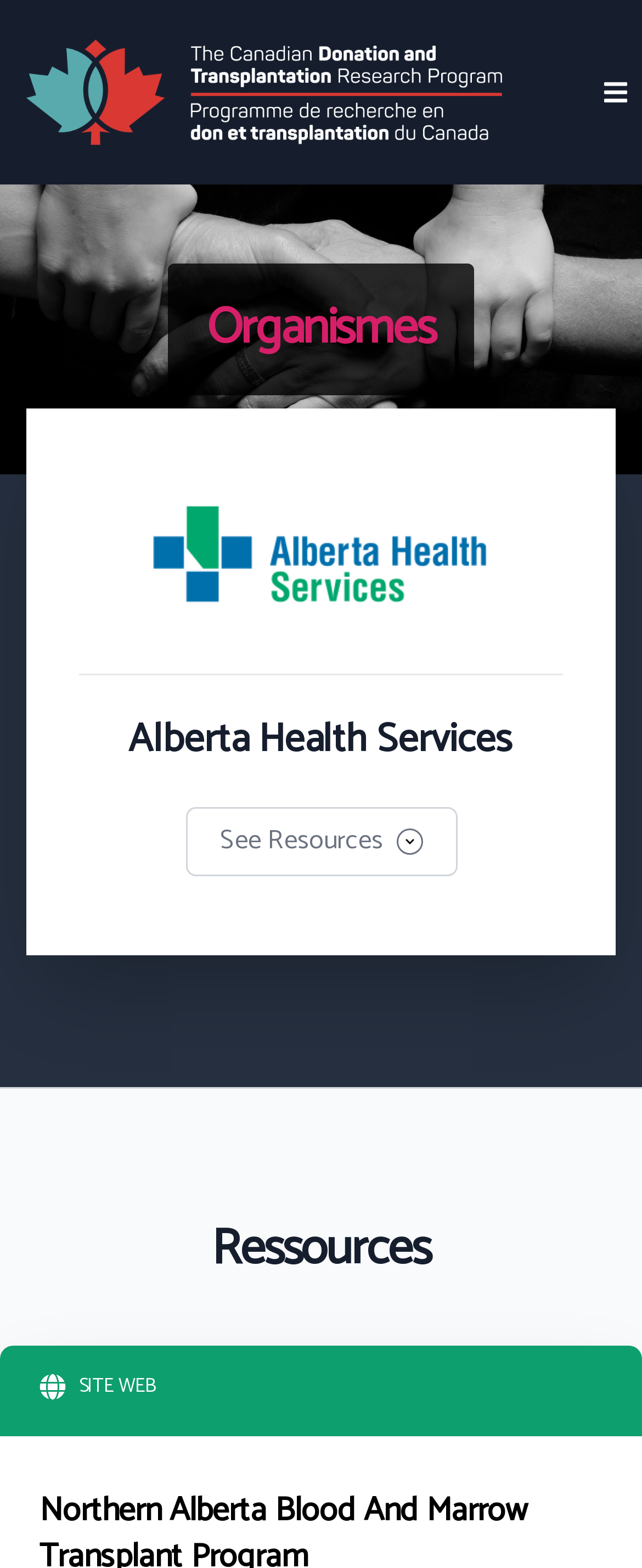Locate the bounding box for the described UI element: "See Resources". Ensure the coordinates are four float numbers between 0 and 1, formatted as [left, top, right, bottom].

[0.288, 0.515, 0.712, 0.559]